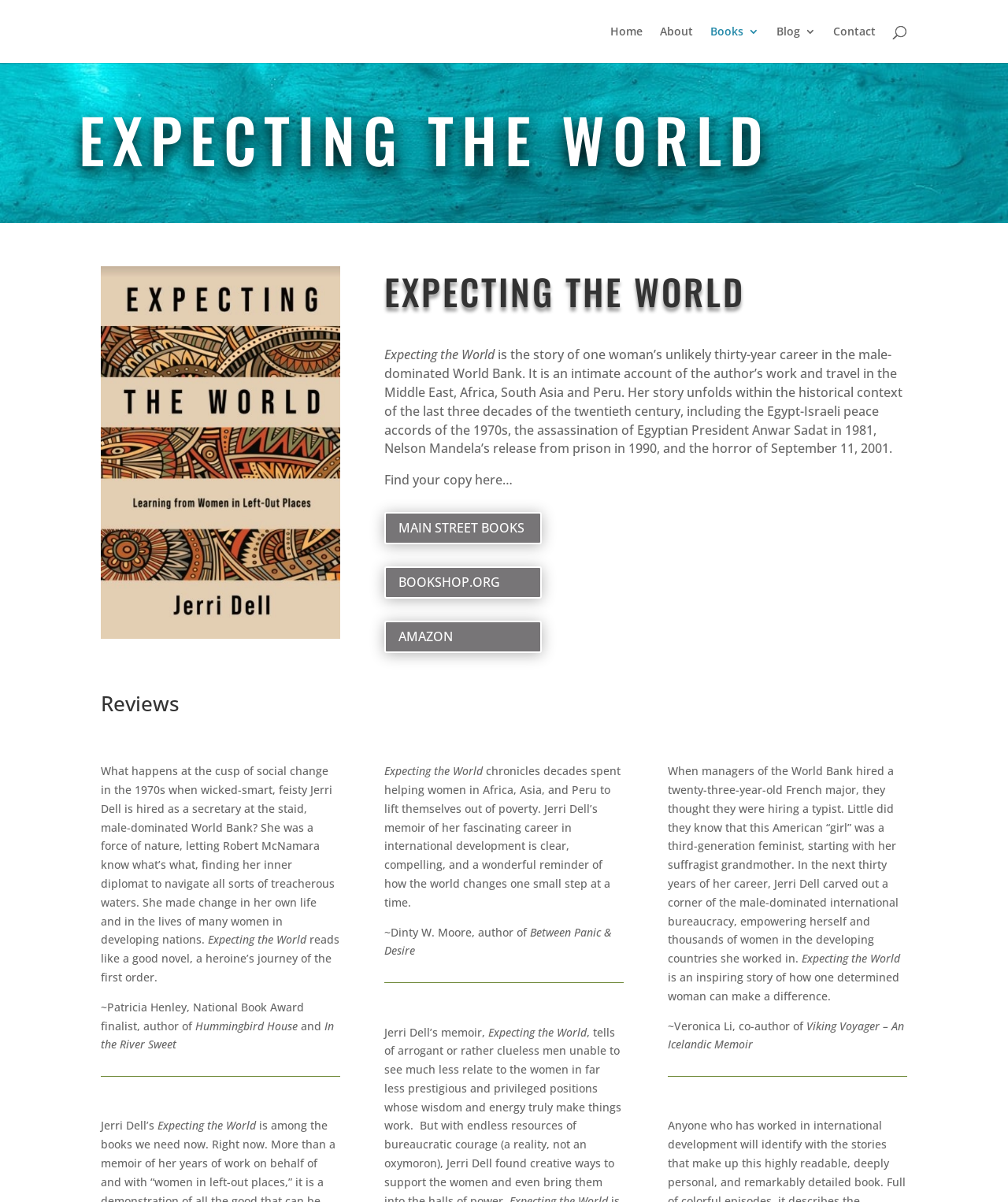Show the bounding box coordinates for the element that needs to be clicked to execute the following instruction: "Check out the 'Reviews'". Provide the coordinates in the form of four float numbers between 0 and 1, i.e., [left, top, right, bottom].

[0.1, 0.577, 0.9, 0.6]